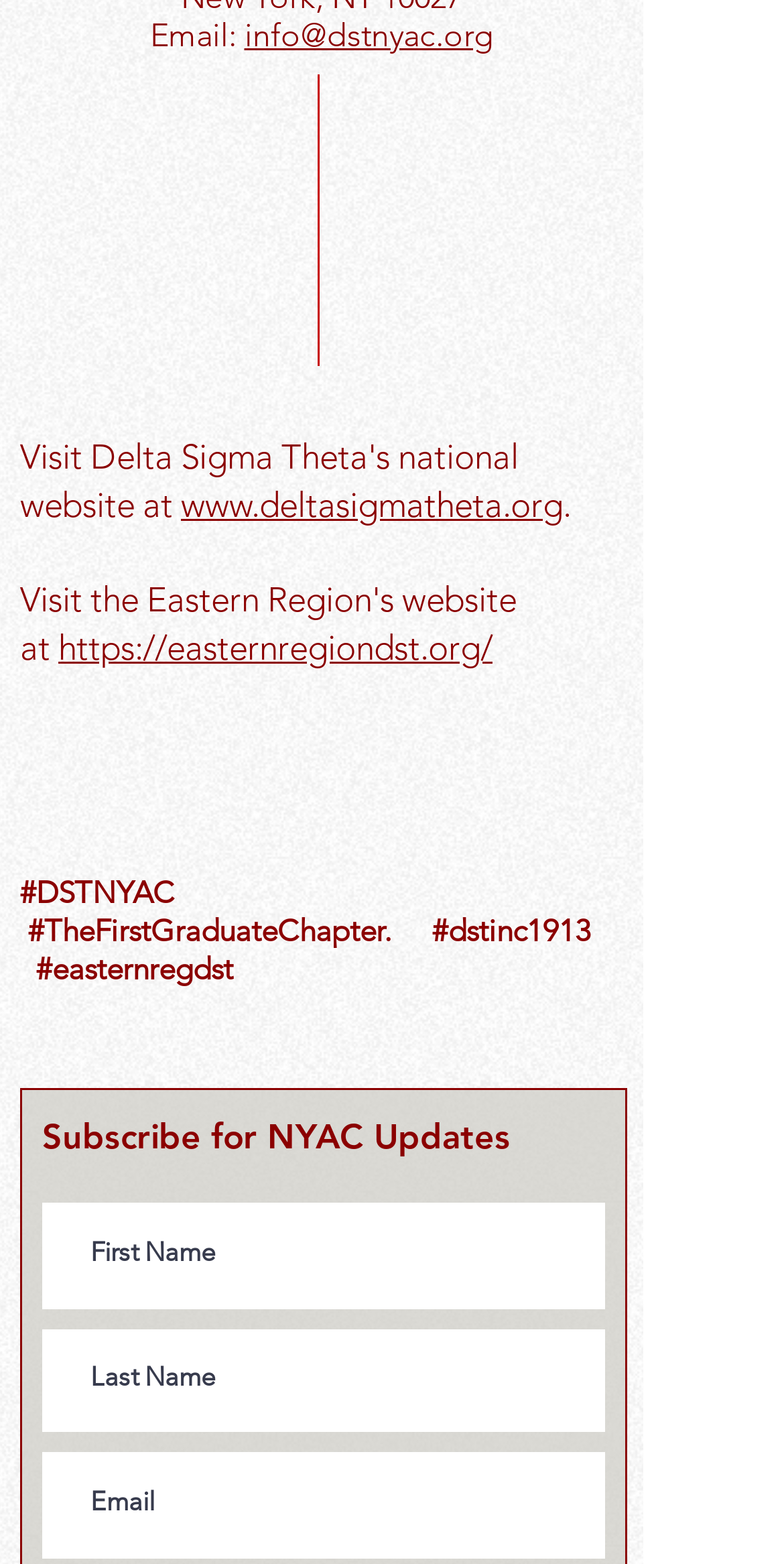What is the email address to contact?
Answer the question with a thorough and detailed explanation.

The email address to contact can be found on the webpage, specifically next to the 'Email:' label, which is 'info@dstnyac.org'.